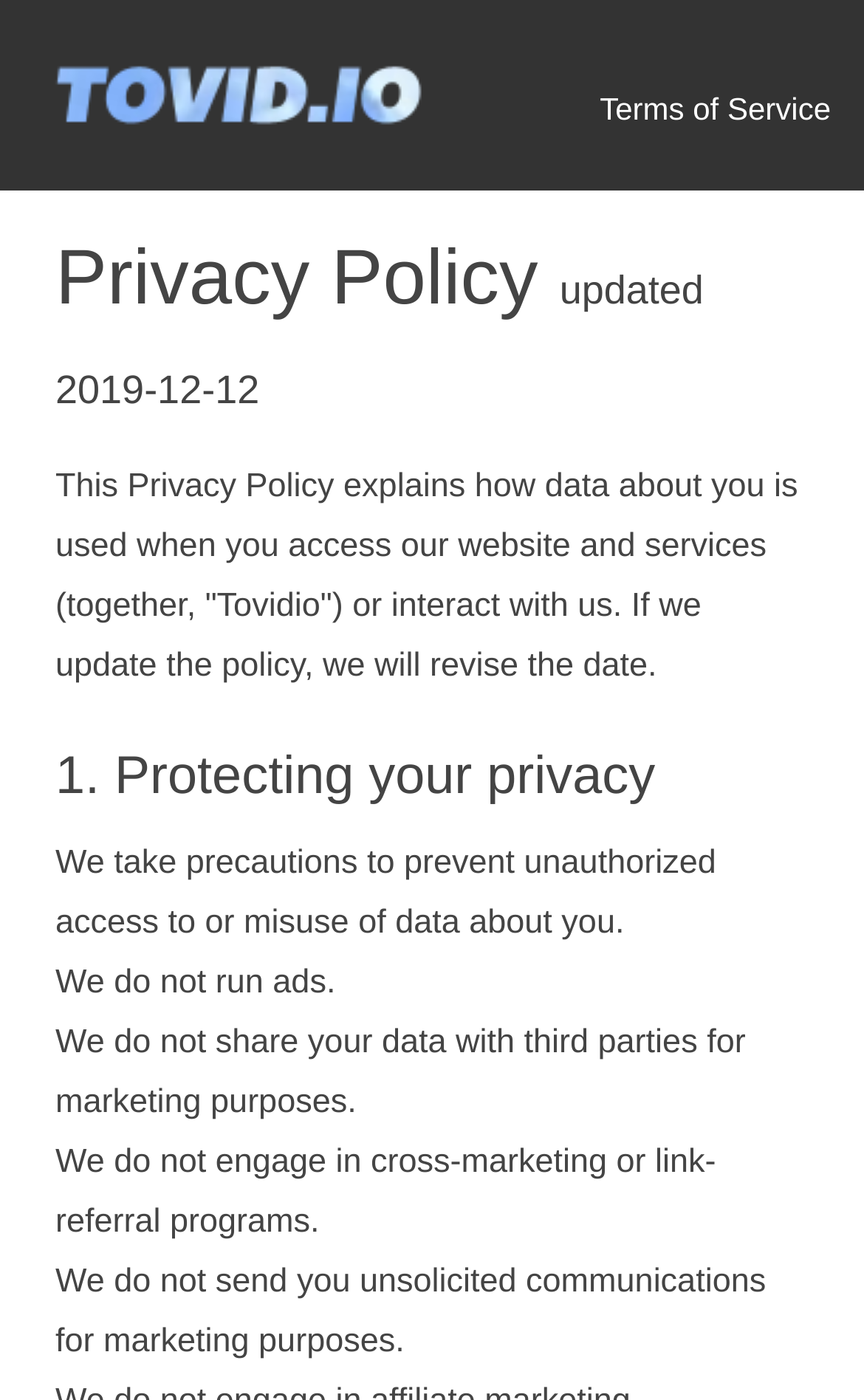Look at the image and write a detailed answer to the question: 
What is the purpose of Tovidio?

Based on the webpage content, it can be inferred that Tovidio is a service that prioritizes protecting users' privacy. The privacy policy explains how data about users is used when they access the website and services, and it outlines the measures taken to prevent unauthorized access or misuse of user data.